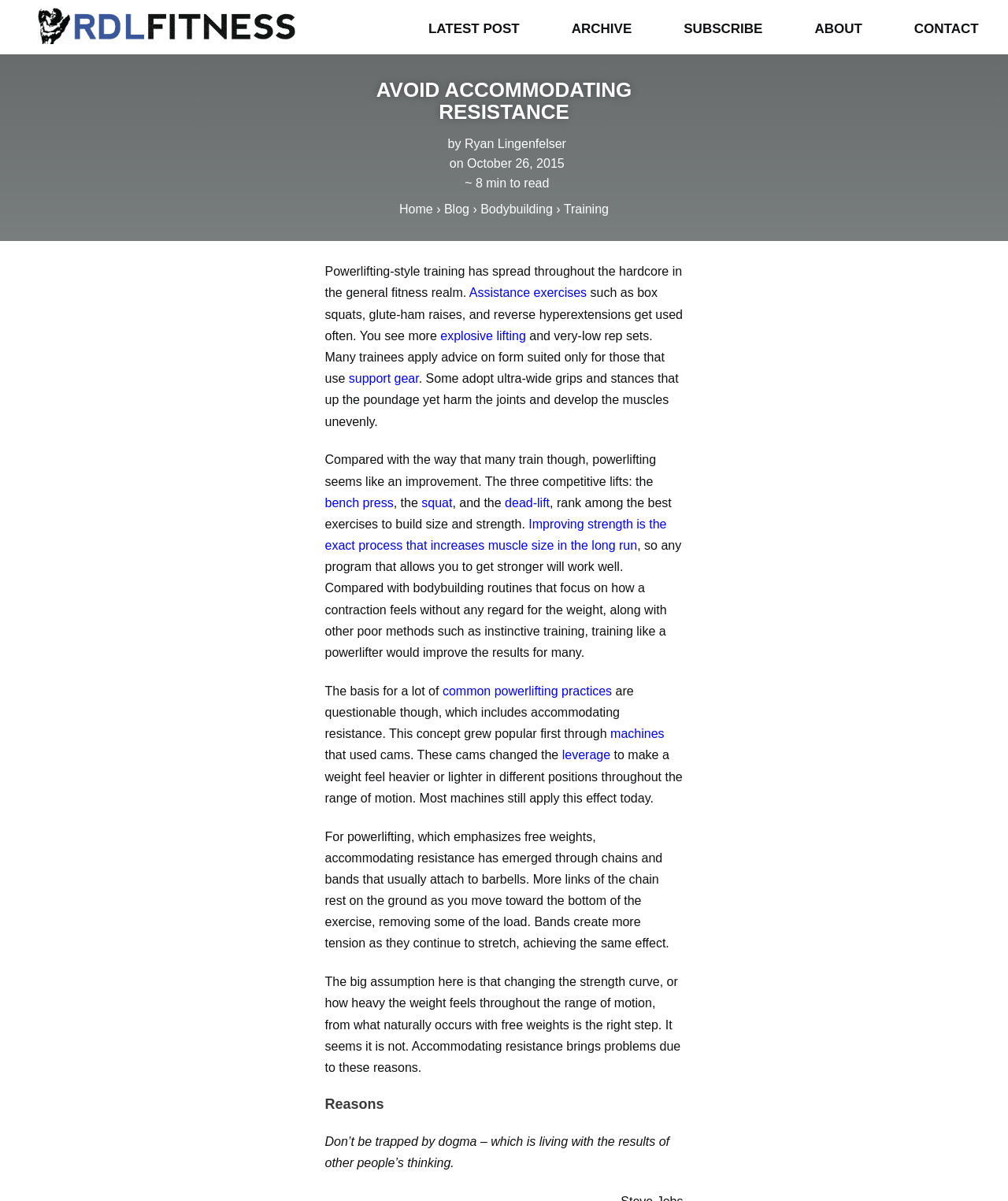Determine the bounding box coordinates of the clickable region to follow the instruction: "Click the 'Home' link".

[0.396, 0.168, 0.429, 0.18]